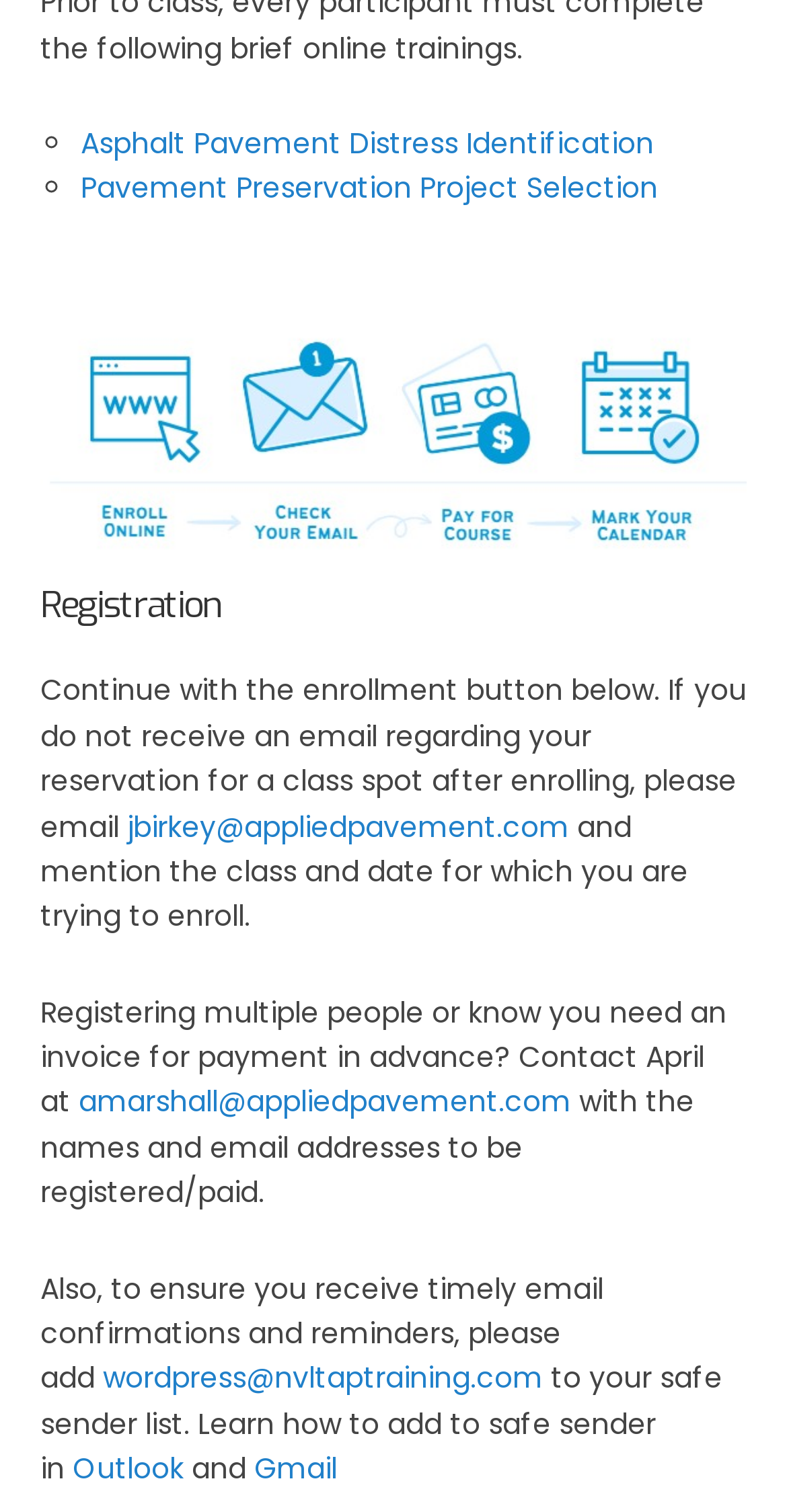Using the provided element description: "Asphalt Pavement Distress Identification", determine the bounding box coordinates of the corresponding UI element in the screenshot.

[0.103, 0.081, 0.831, 0.108]